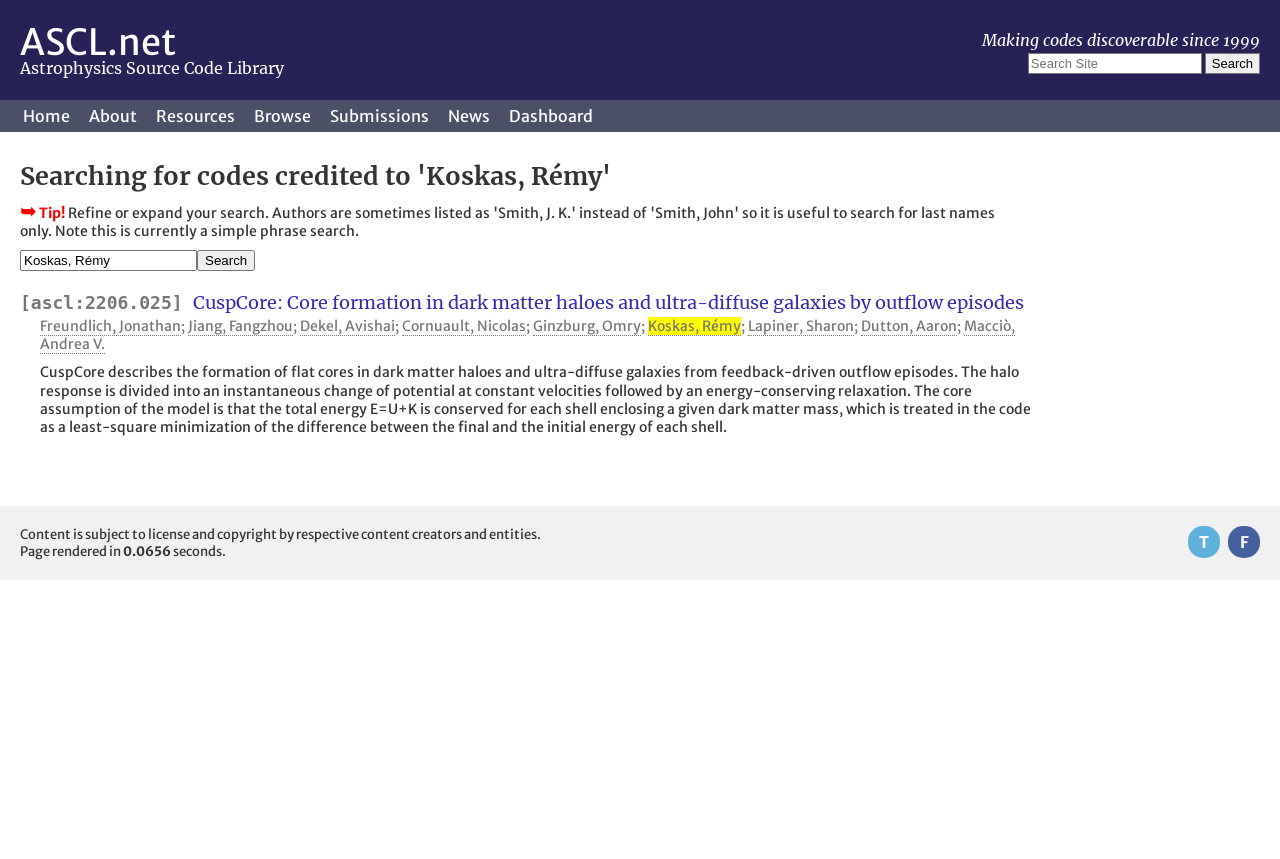Locate the UI element that matches the description F in the webpage screenshot. Return the bounding box coordinates in the format (top-left x, top-left y, bottom-right x, bottom-right y), with values ranging from 0 to 1.

[0.959, 0.612, 0.984, 0.65]